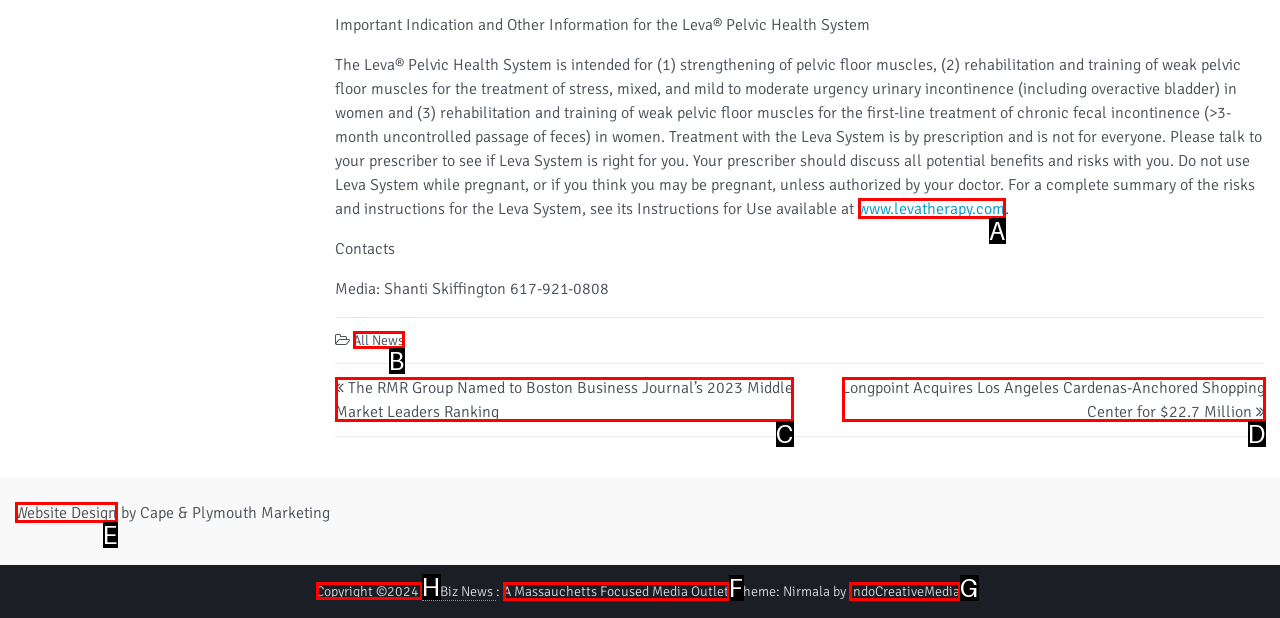Identify the correct UI element to click on to achieve the following task: Check the copyright information Respond with the corresponding letter from the given choices.

H